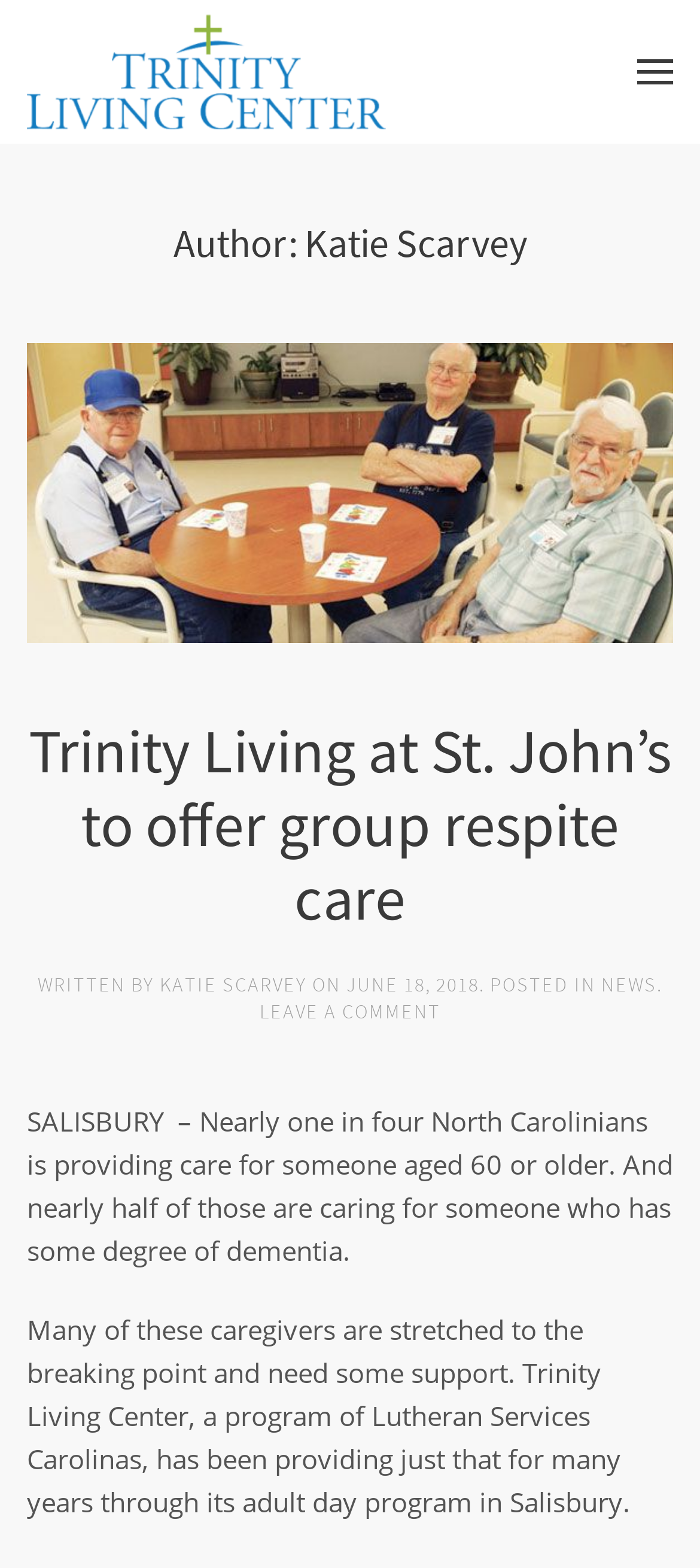Offer a detailed explanation of the webpage layout and contents.

The webpage is about Katie Scarvey, an author at Trinity Living Center. At the top left, there is a link to "Trinity at Home" accompanied by an image. On the top right, there is another link with an image, but the text is not specified. 

Below the top links, there is a heading that reads "Author: Katie Scarvey". Underneath this heading, there is a link to an article titled "Trinity Living at St. John’s to offer group respite care". The article's title is also a link. 

To the right of the article title, there is a section that displays the author's name, "KATIE SCARVEY", and the date "JUNE 18, 2018". Below this section, there is a link to "NEWS" and another link to "LEAVE A COMMENT". 

The main content of the webpage is an article written by Katie Scarvey. The article discusses the importance of supporting caregivers who are taking care of elderly individuals, especially those with dementia. It also mentions Trinity Living Center's adult day program in Salisbury, which provides support to these caregivers.